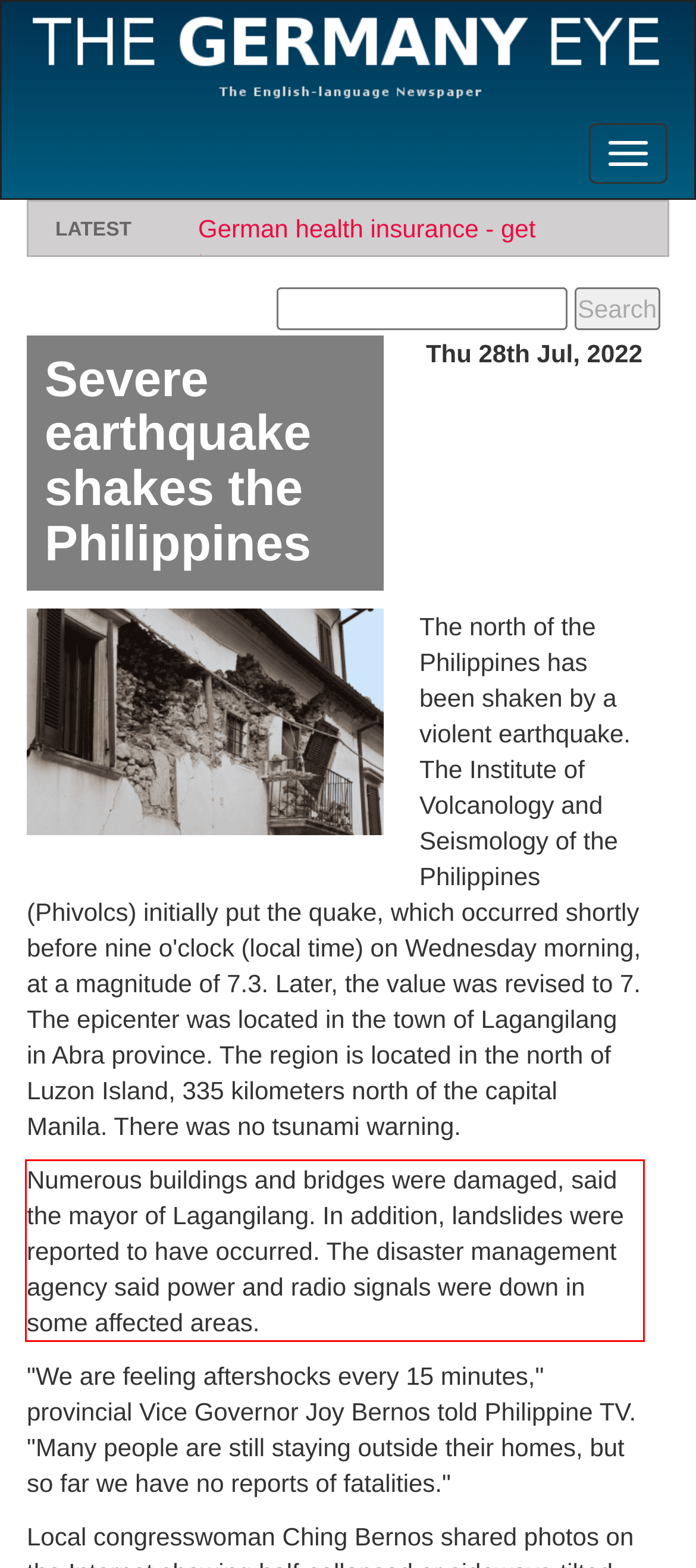You have a screenshot of a webpage where a UI element is enclosed in a red rectangle. Perform OCR to capture the text inside this red rectangle.

Numerous buildings and bridges were damaged, said the mayor of Lagangilang. In addition, landslides were reported to have occurred. The disaster management agency said power and radio signals were down in some affected areas.